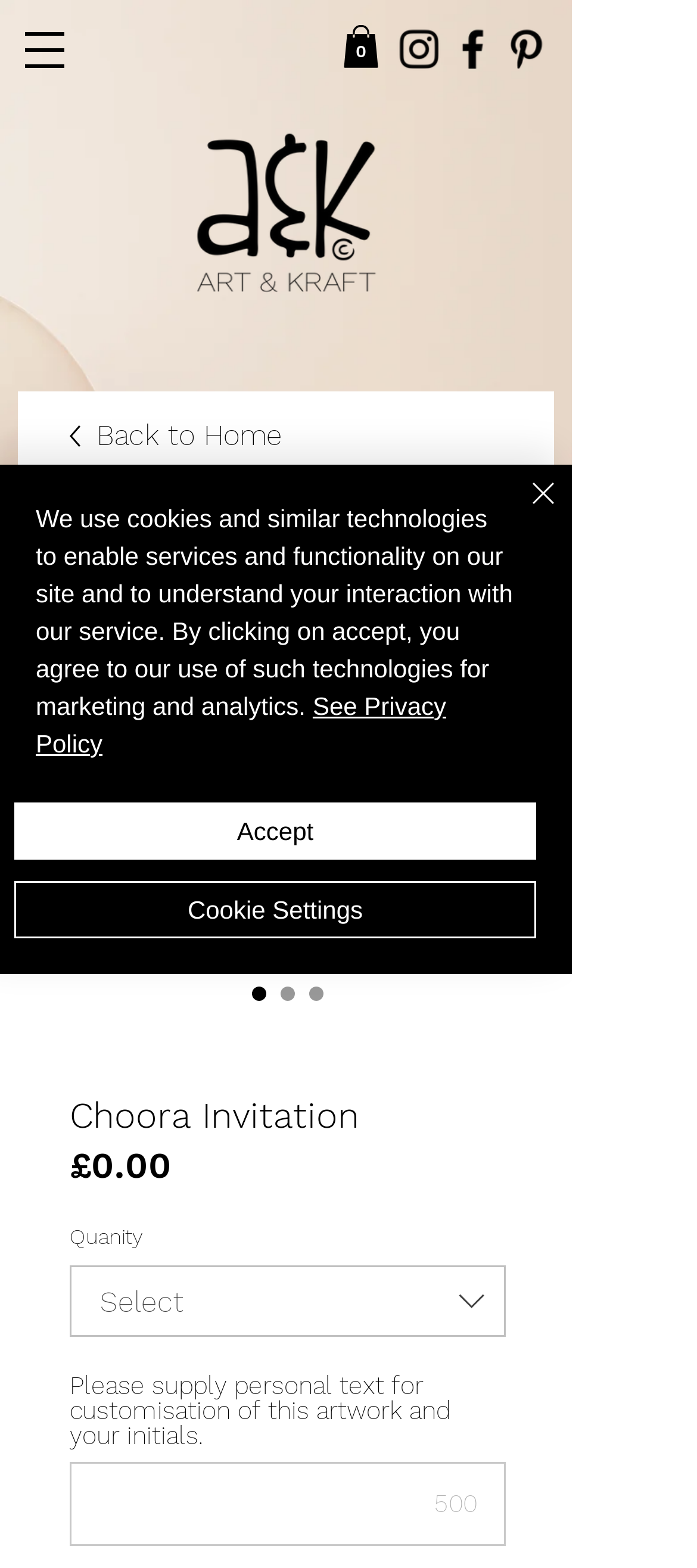Provide your answer to the question using just one word or phrase: What is the navigation menu for?

Opening navigation menu